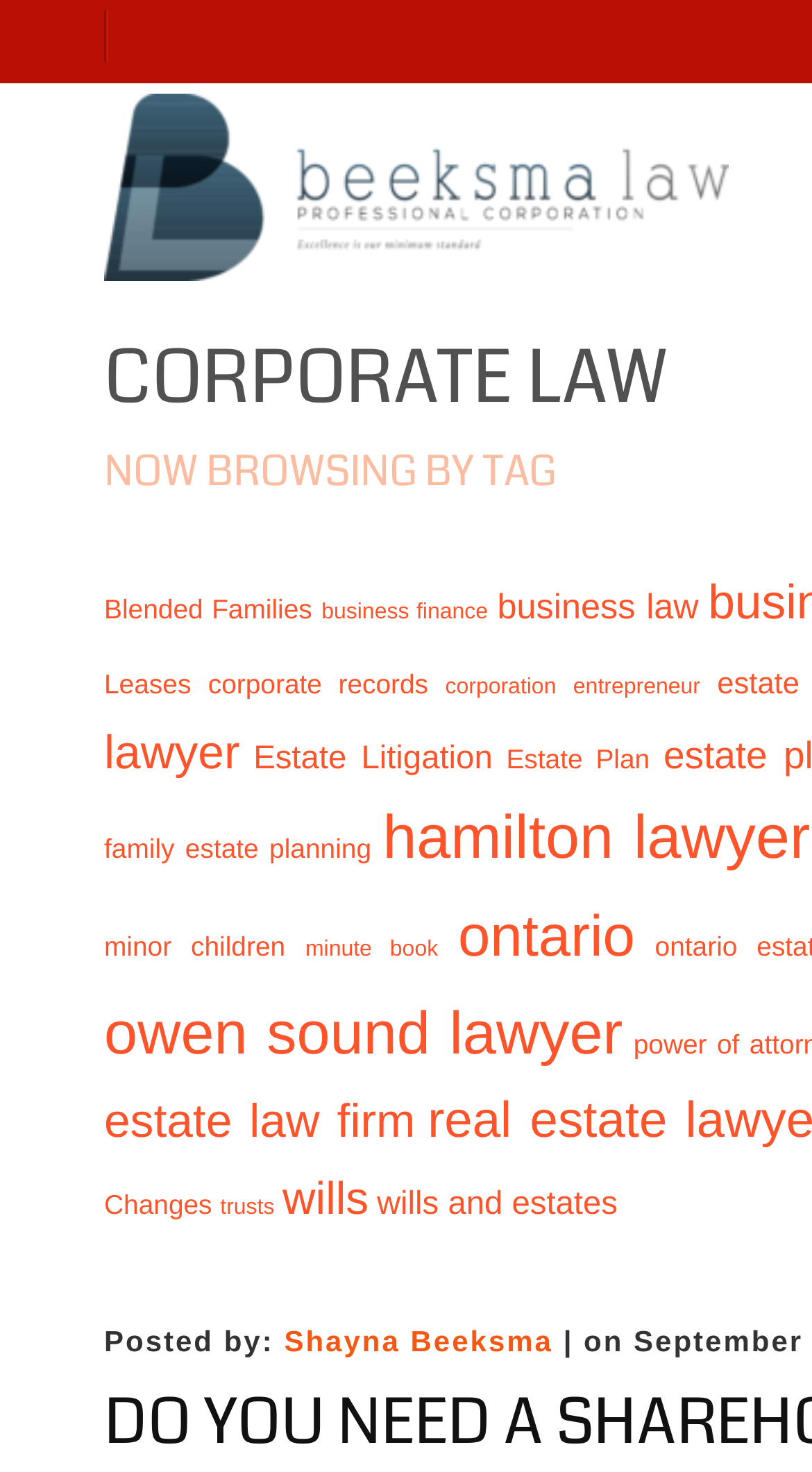Determine the bounding box coordinates for the area that should be clicked to carry out the following instruction: "Learn about corporate records".

[0.256, 0.454, 0.527, 0.476]